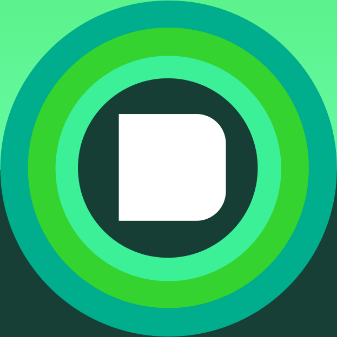What is the shape at the center of the logo?
Based on the image, give a concise answer in the form of a single word or short phrase.

Simplified white shape